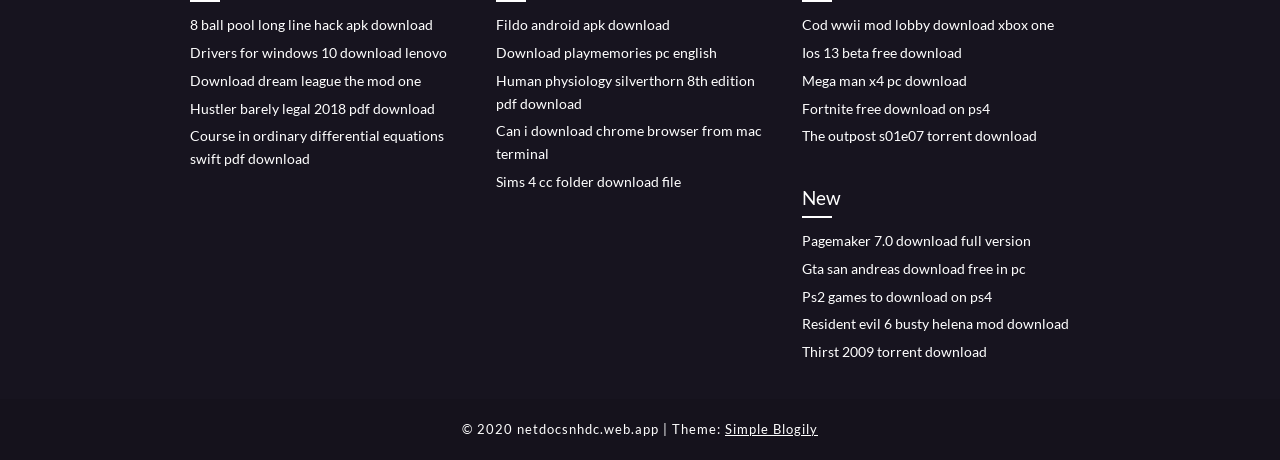Locate the bounding box coordinates of the area where you should click to accomplish the instruction: "download dream league the mod one".

[0.148, 0.156, 0.329, 0.193]